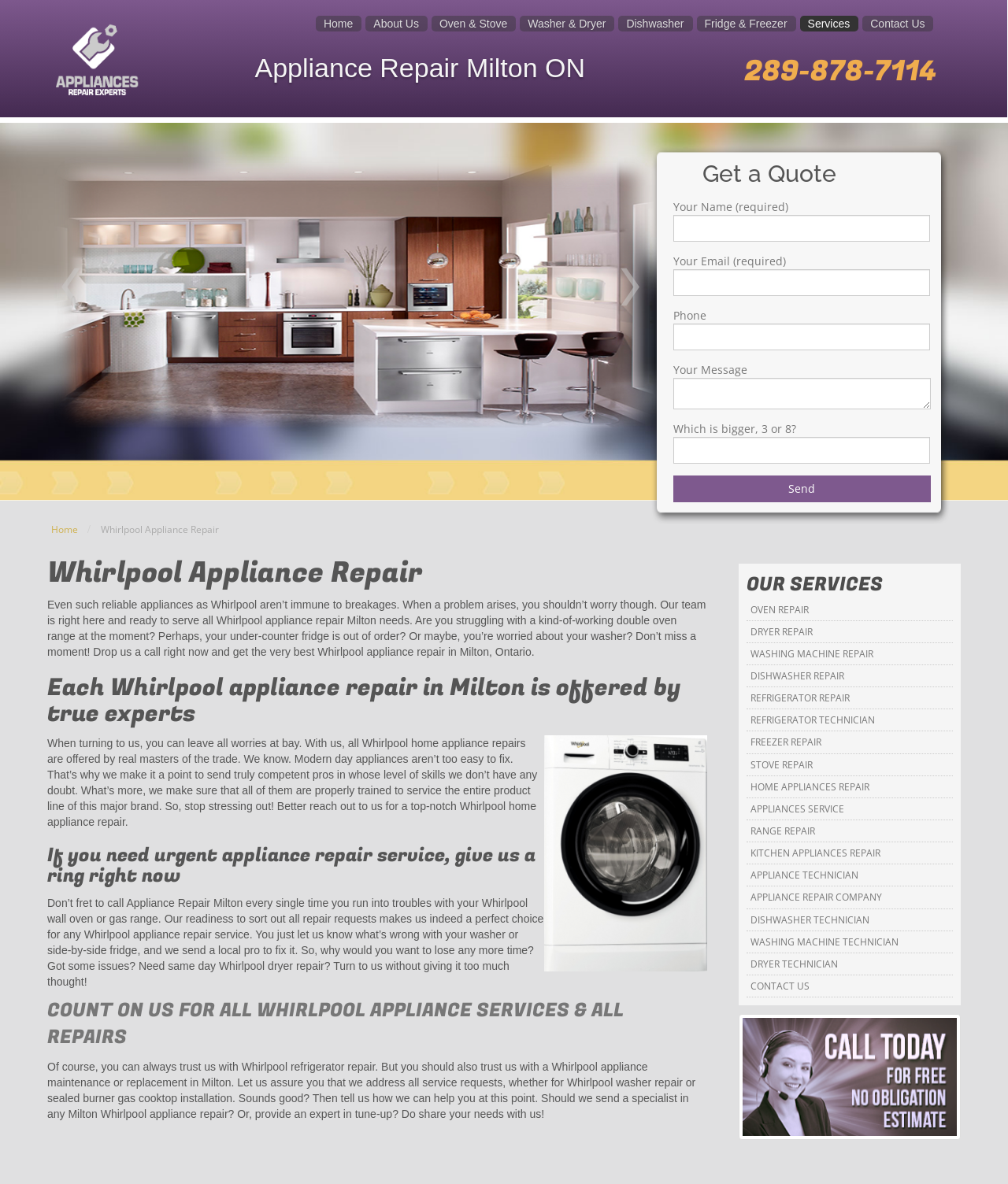What is the scope of services offered by this company?
Based on the image, provide your answer in one word or phrase.

Repair, maintenance, and replacement